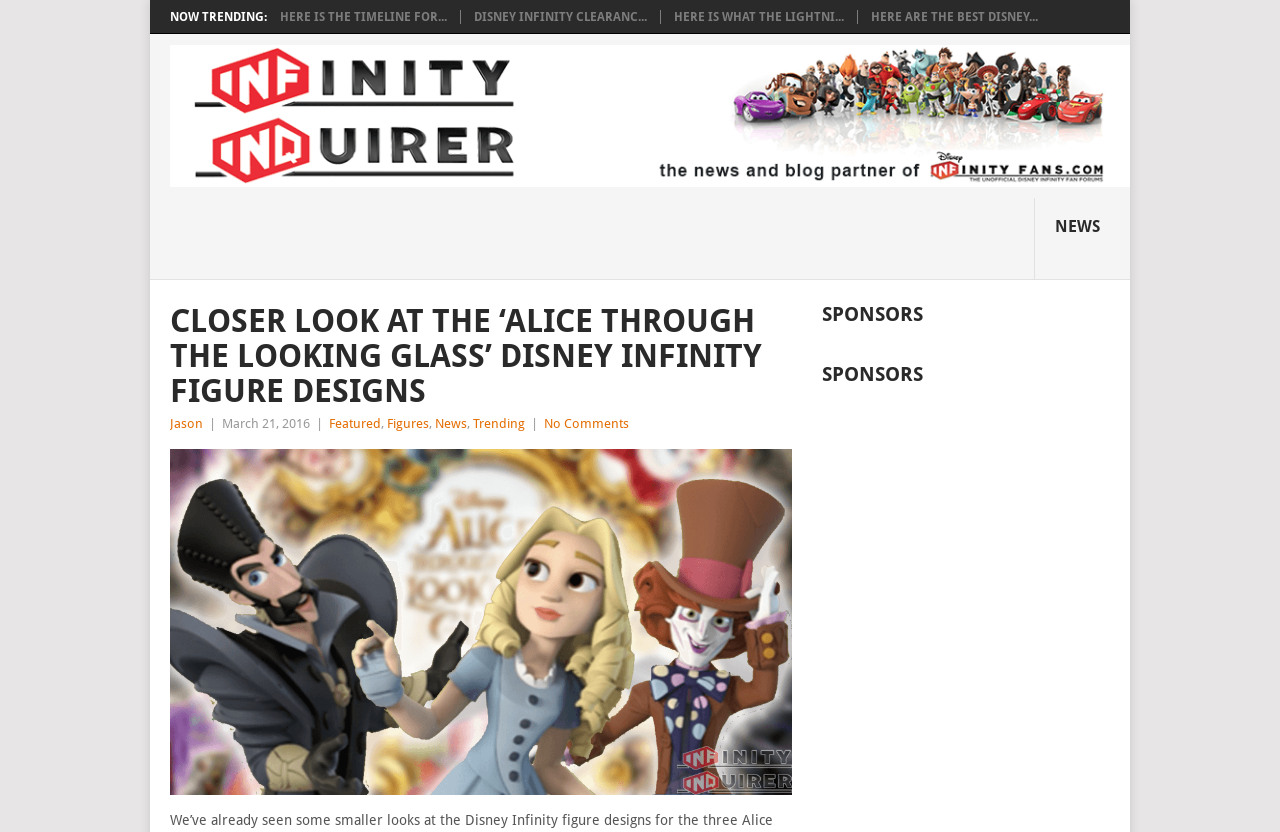Find the bounding box coordinates of the element I should click to carry out the following instruction: "Visit the 'Infinity Inquirer' website".

[0.132, 0.055, 0.883, 0.224]